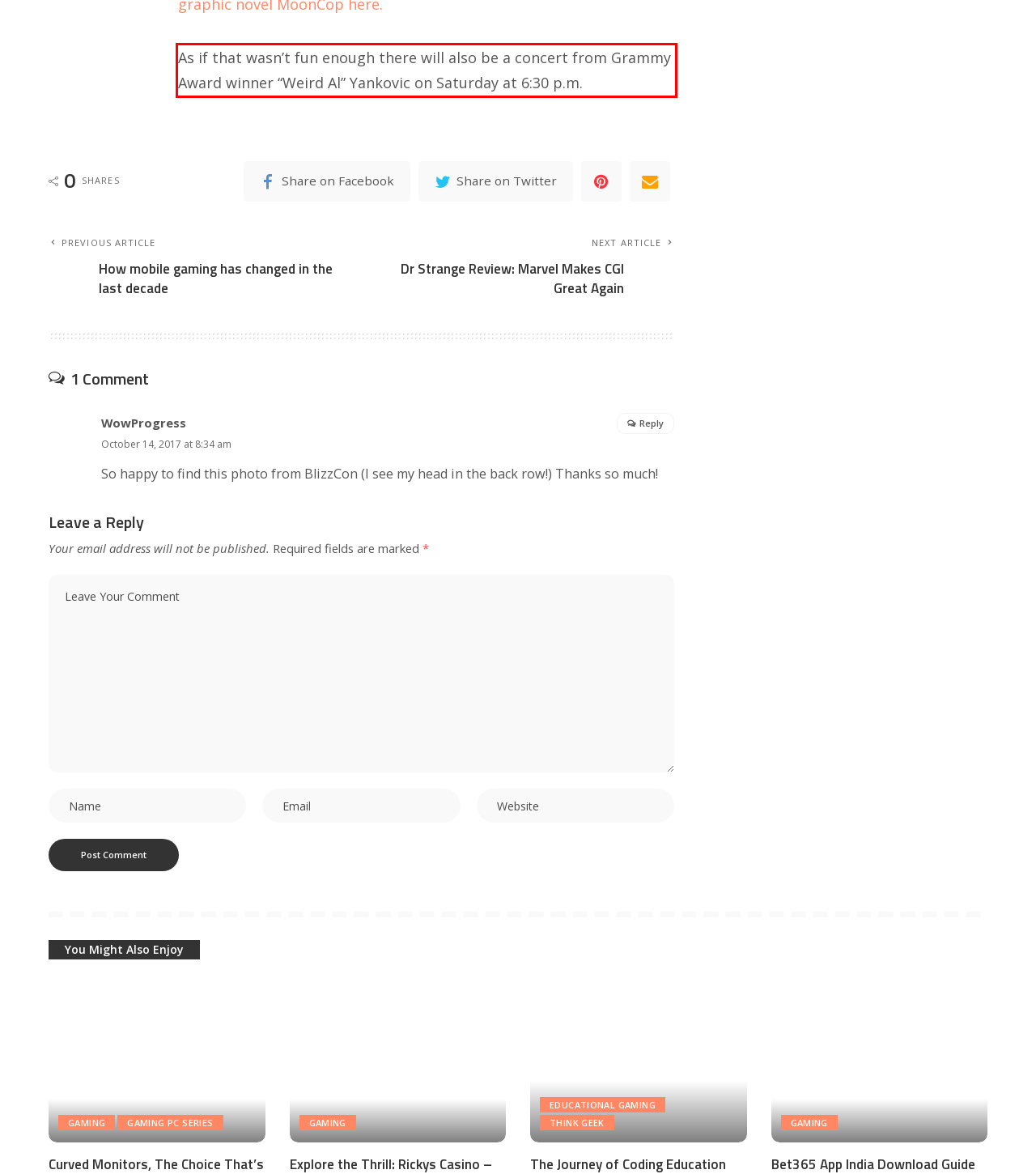From the given screenshot of a webpage, identify the red bounding box and extract the text content within it.

As if that wasn’t fun enough there will also be a concert from Grammy Award winner “Weird Al” Yankovic on Saturday at 6:30 p.m.